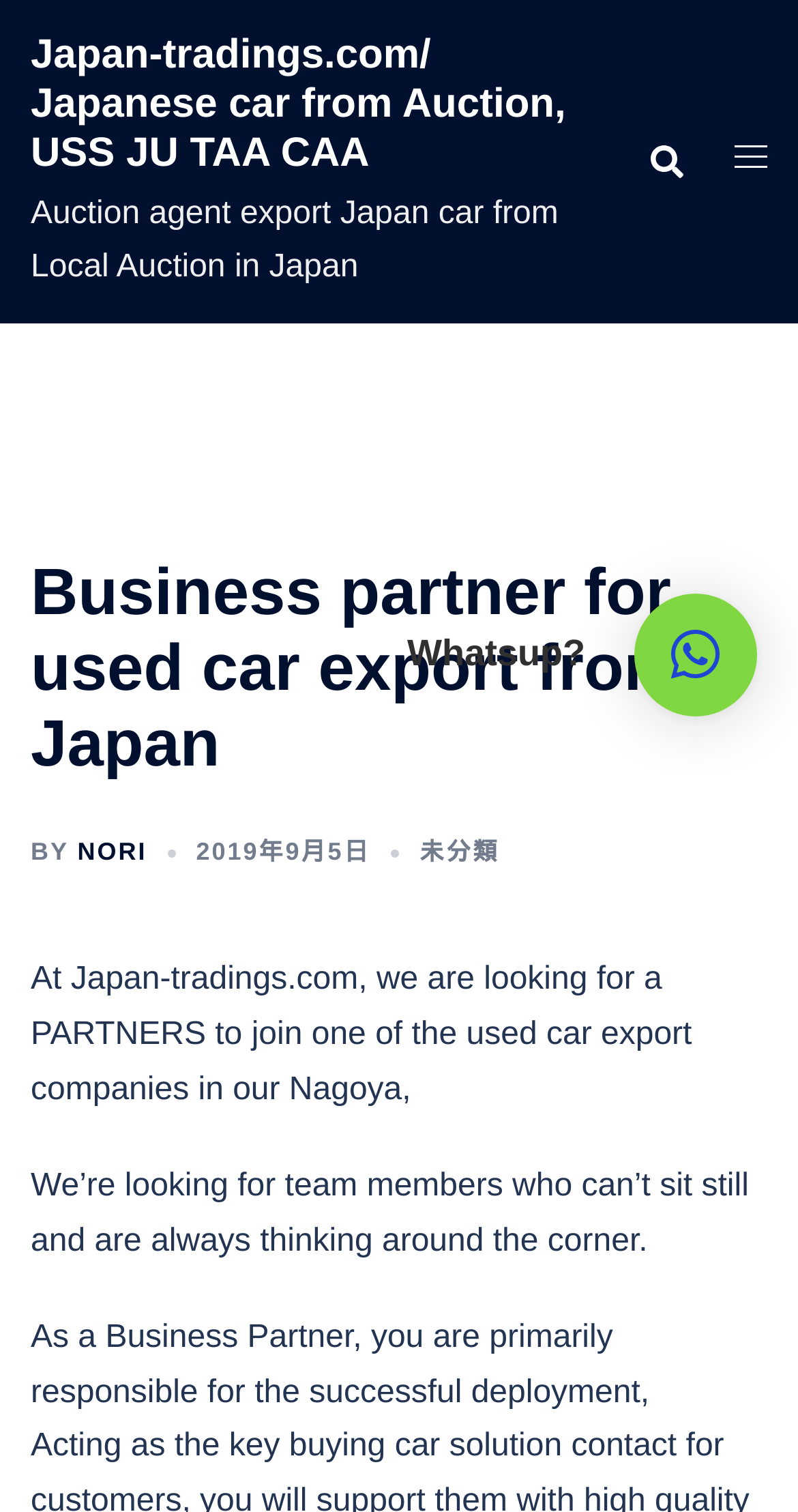Respond with a single word or phrase for the following question: 
What is the date mentioned on the webpage?

2019年9月5日